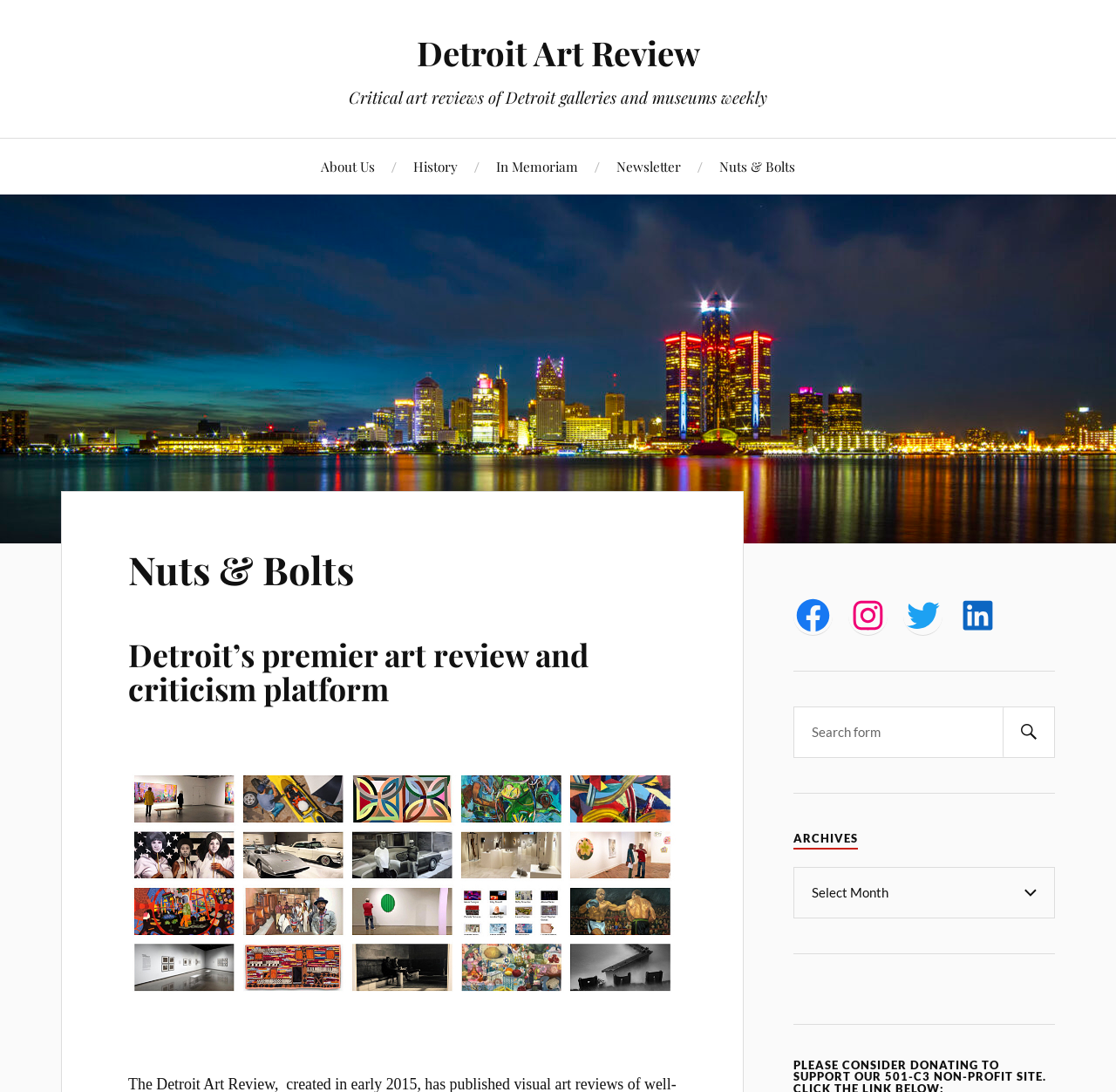Determine the bounding box coordinates of the clickable element to achieve the following action: 'follow on Facebook'. Provide the coordinates as four float values between 0 and 1, formatted as [left, top, right, bottom].

[0.711, 0.545, 0.746, 0.581]